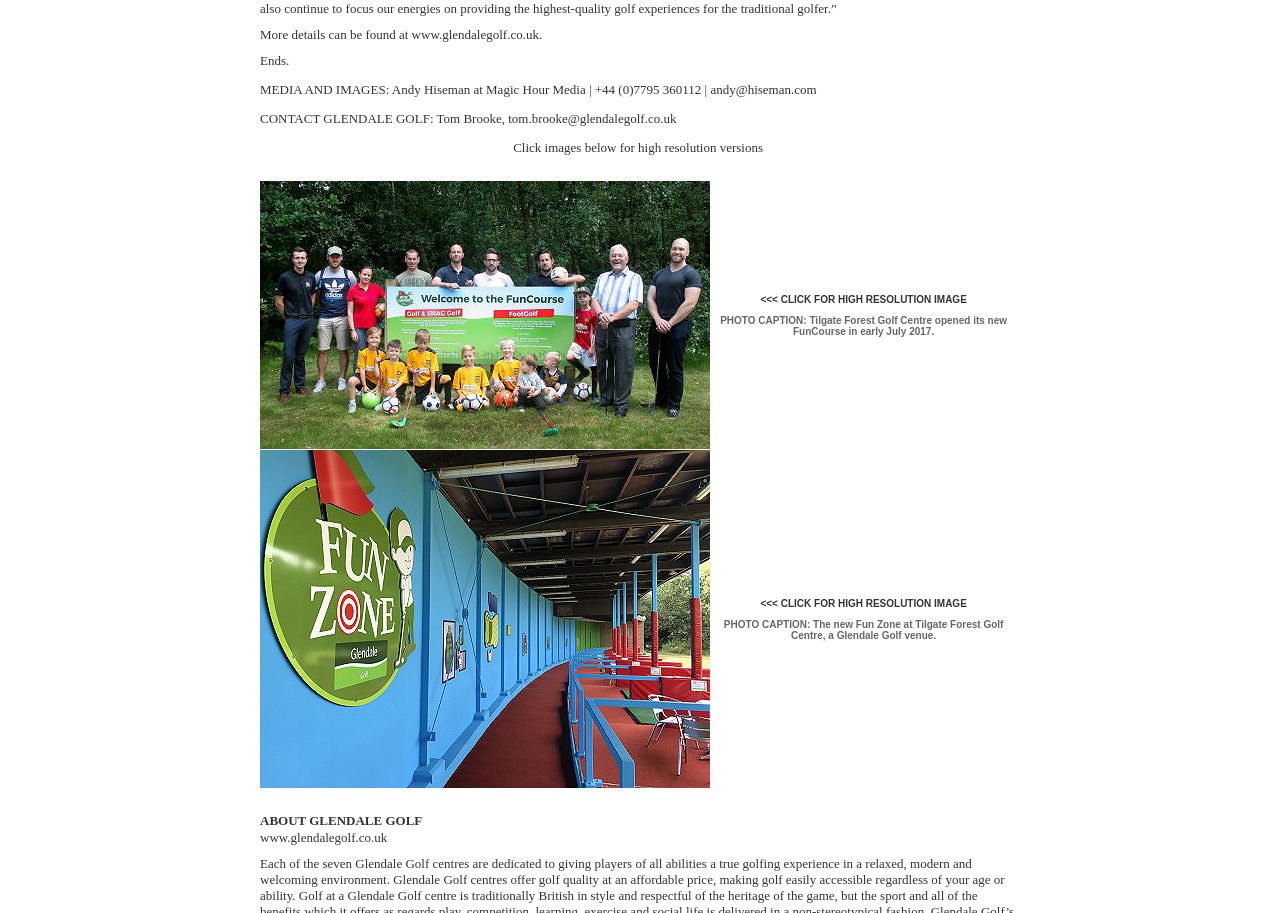Please give a concise answer to this question using a single word or phrase: 
How many rows are there in the grid?

36